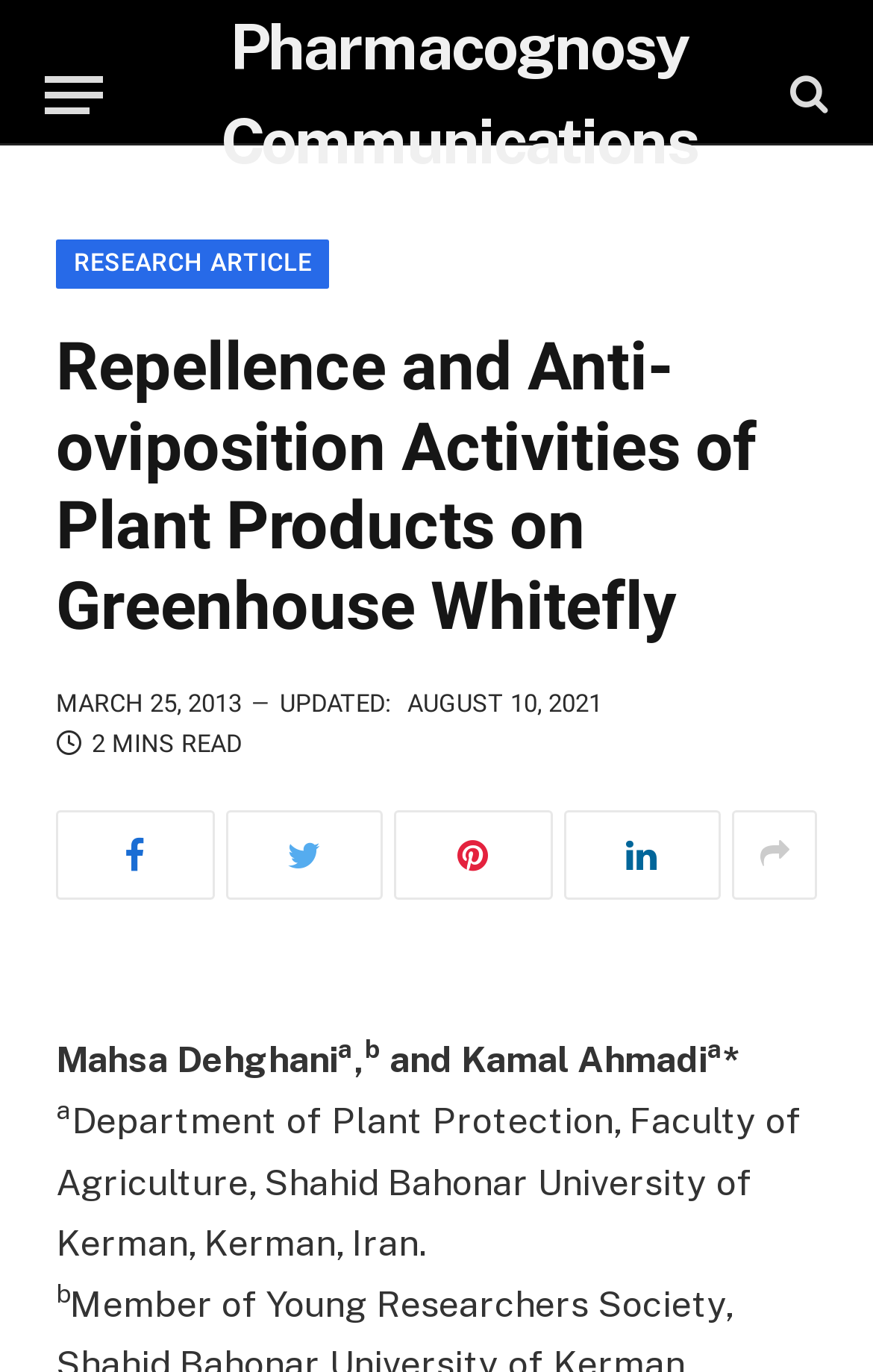Use a single word or phrase to answer the question:
What is the updated date of the article?

AUGUST 10, 2021